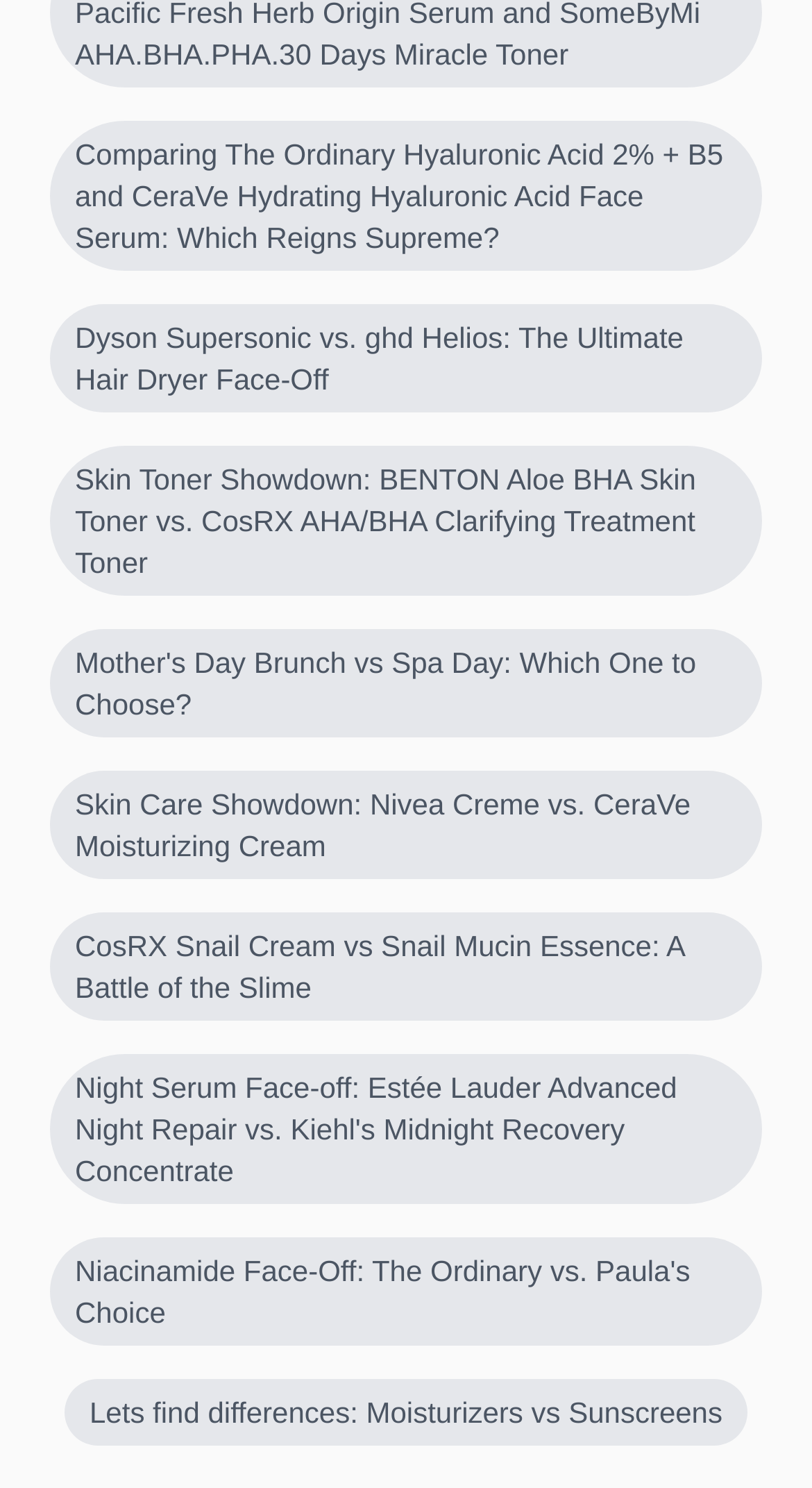What is the title of the last article?
Using the image, elaborate on the answer with as much detail as possible.

The last article is titled 'Lets find differences: Moisturizers vs Sunscreens', which suggests that it will discuss the differences between moisturizers and sunscreens.